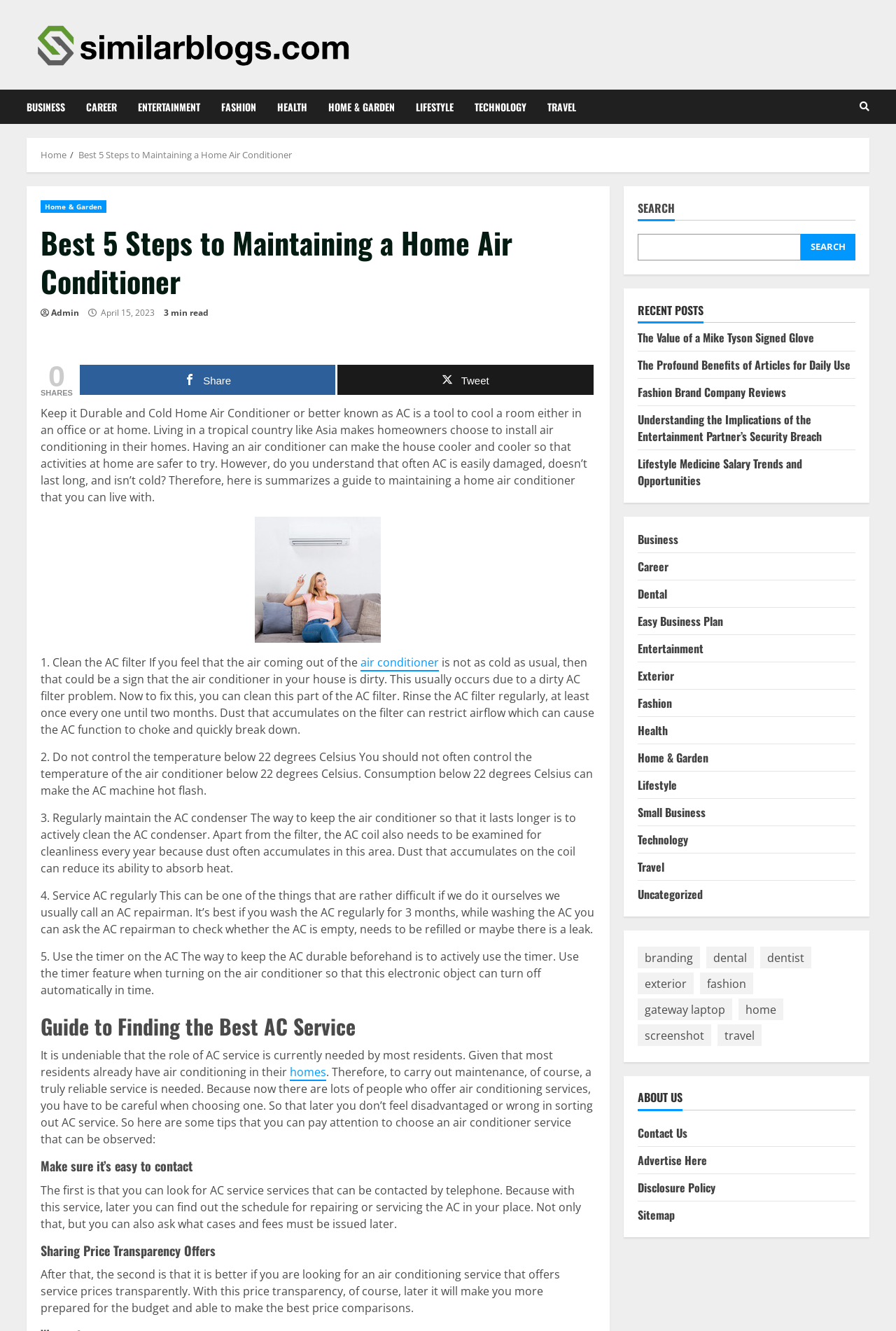Provide an in-depth caption for the contents of the webpage.

This webpage is about maintaining a home air conditioner, with a focus on providing a guide to keeping it durable and cold. At the top of the page, there is a navigation bar with links to various categories, including "BUSINESS", "CAREER", "ENTERTAINMENT", and more. Below this, there is a breadcrumb navigation section with links to "Home" and the current page, "Best 5 Steps to Maintaining a Home Air Conditioner".

The main content of the page is divided into sections, with headings and paragraphs of text. The first section introduces the importance of maintaining a home air conditioner, especially in tropical countries. The next section provides a step-by-step guide to maintaining the air conditioner, with five points: cleaning the AC filter, not controlling the temperature below 22 degrees Celsius, regularly maintaining the AC condenser, servicing the AC regularly, and using the timer on the AC.

Each of these points is explained in detail, with suggestions and tips for implementation. The guide is accompanied by an image of a home air conditioner. Following this, there is a section on finding the best AC service, with tips on what to look for when choosing a service provider.

On the right-hand side of the page, there is a complementary section with a search bar, recent posts, and links to various categories, including "RECENT POSTS", "BUSINESS", "CAREER", and more. At the bottom of the page, there is an "ABOUT US" section with links to "Contact Us" and "Advertise Here".